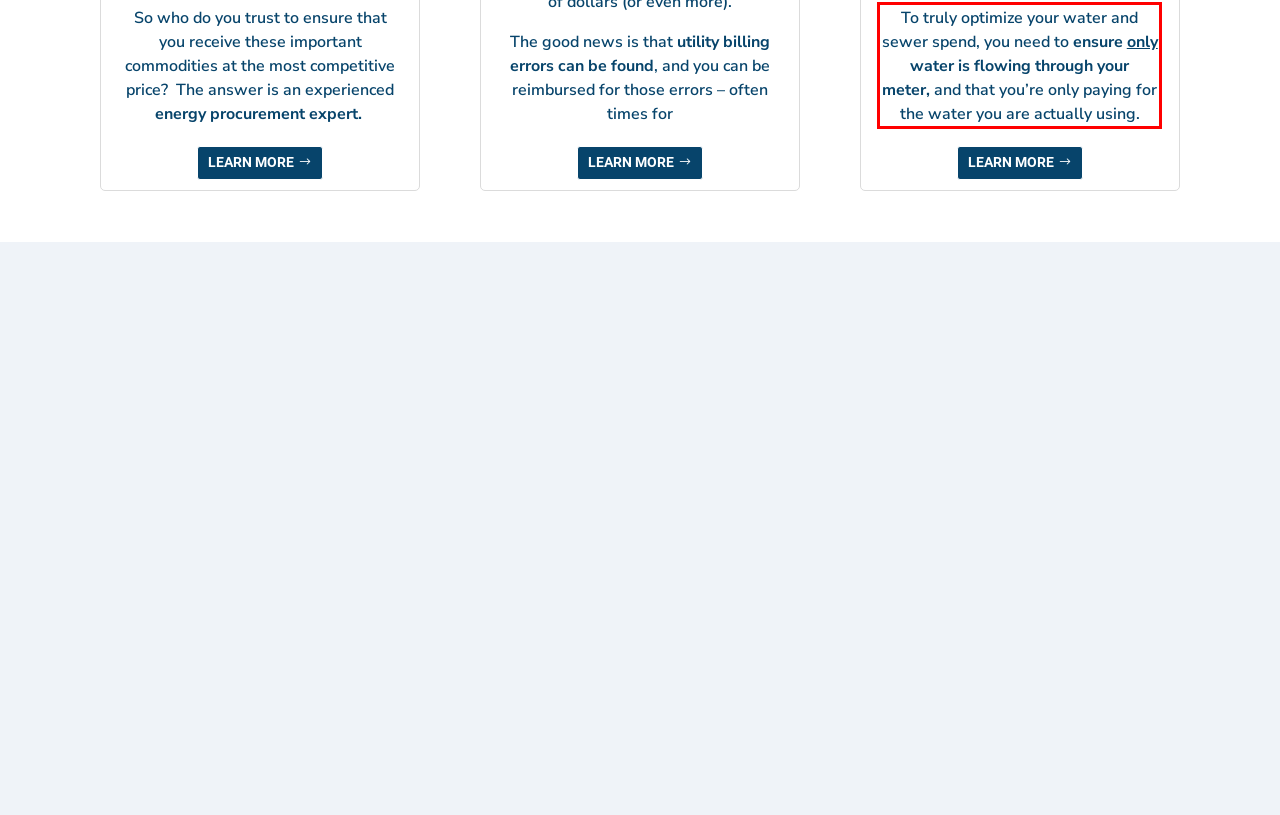Please look at the screenshot provided and find the red bounding box. Extract the text content contained within this bounding box.

To truly optimize your water and sewer spend, you need to ensure only water is flowing through your meter, and that you’re only paying for the water you are actually using.